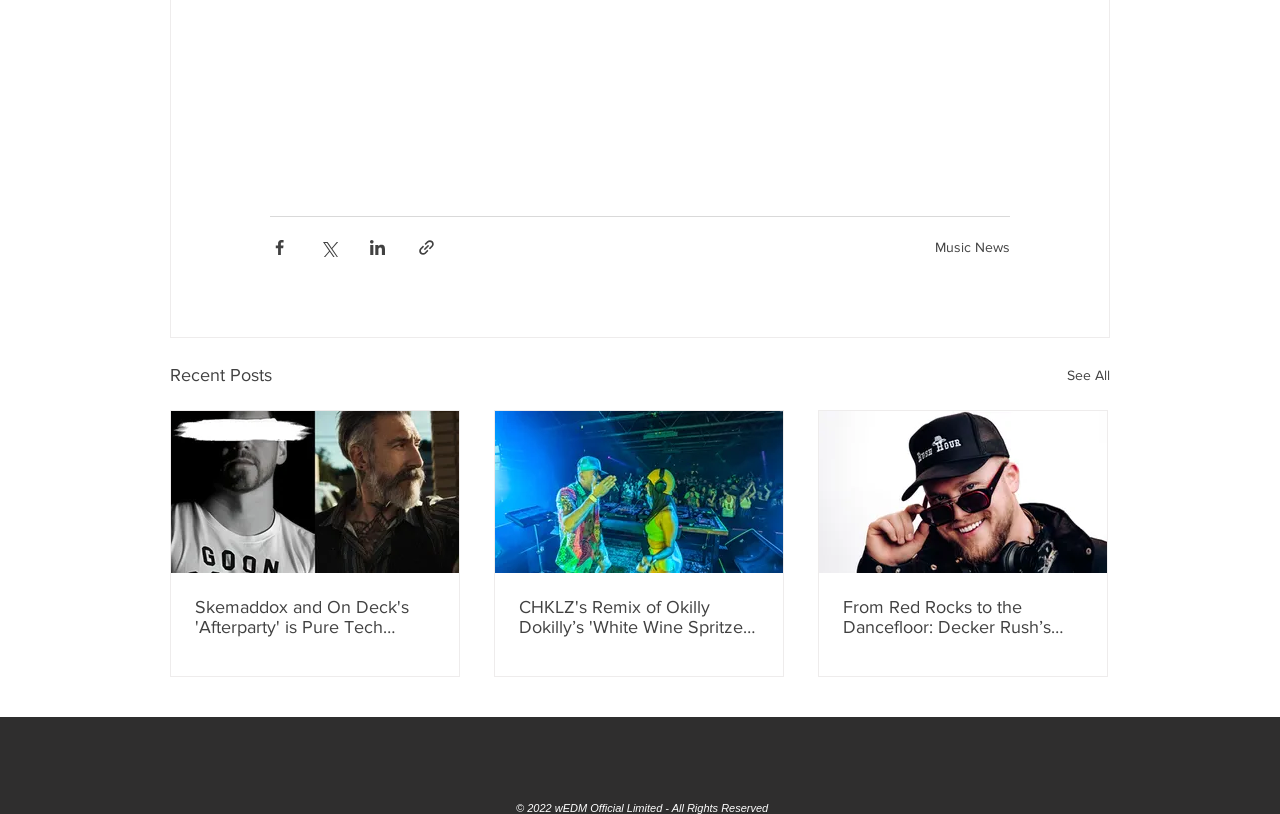Using the details in the image, give a detailed response to the question below:
What is the category of the articles listed?

The articles listed on the webpage are categorized under 'Music News', as indicated by the link 'Music News' at the top.